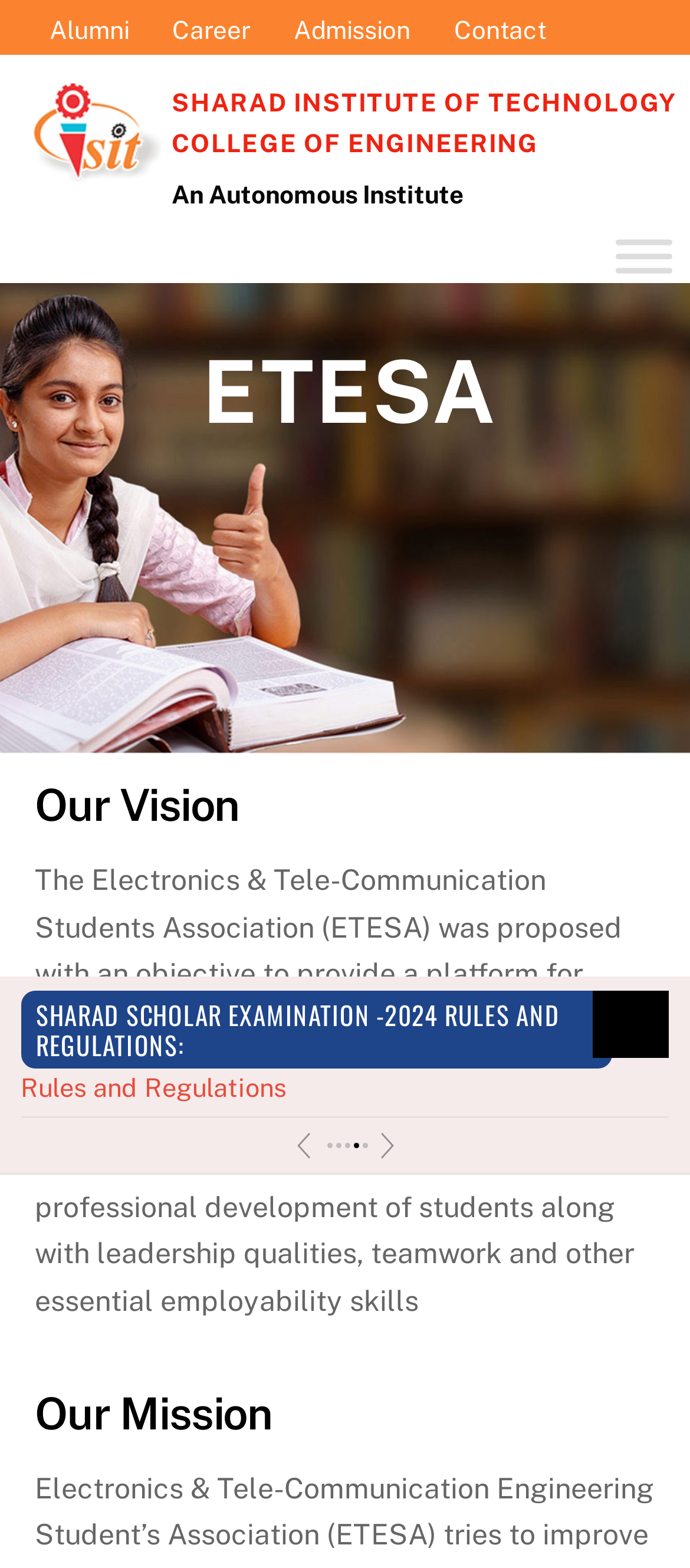What are the main sections on the webpage? Look at the image and give a one-word or short phrase answer.

Alumni, Career, Admission, Contact